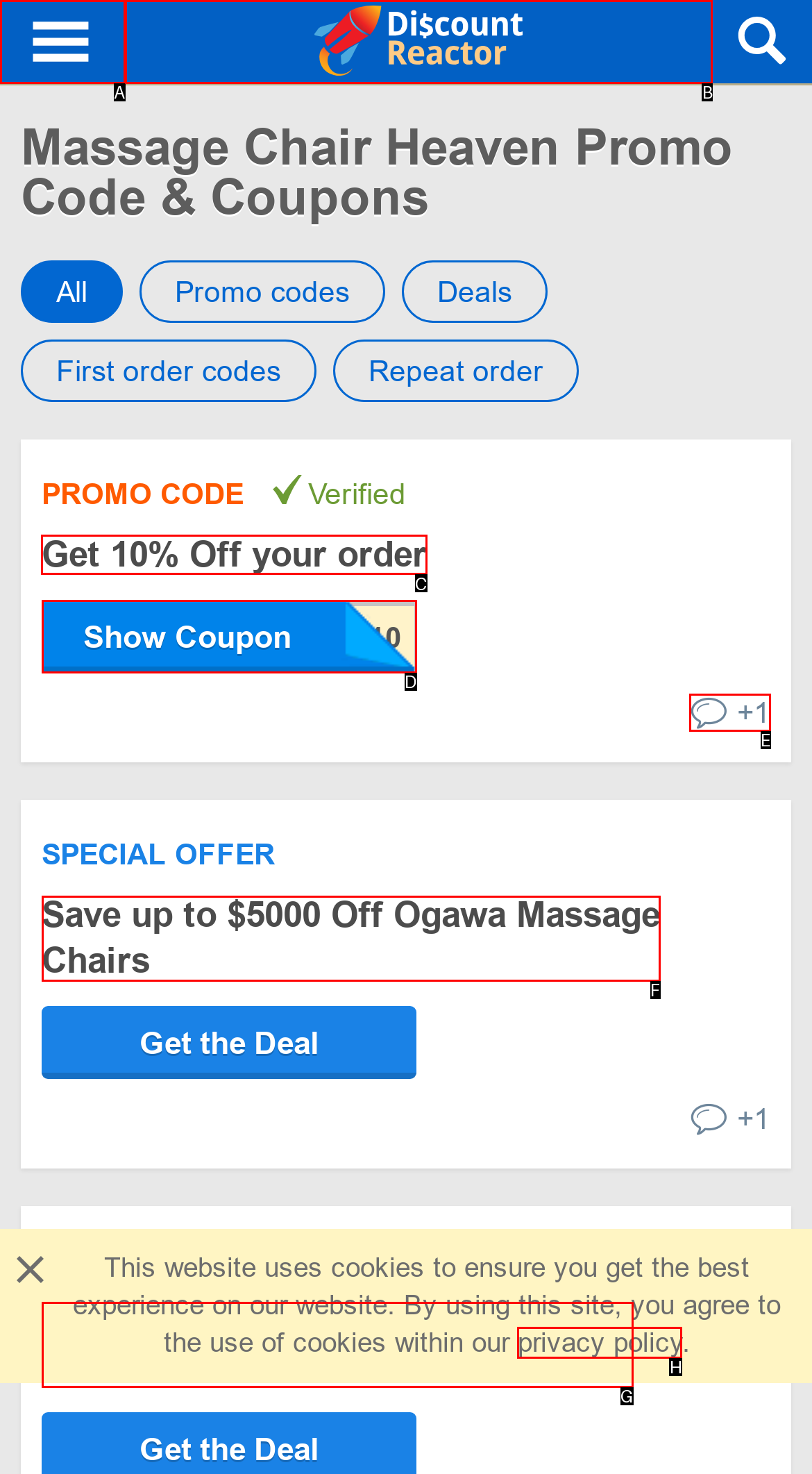Select the letter of the element you need to click to complete this task: Click Get 10% Off your order
Answer using the letter from the specified choices.

C